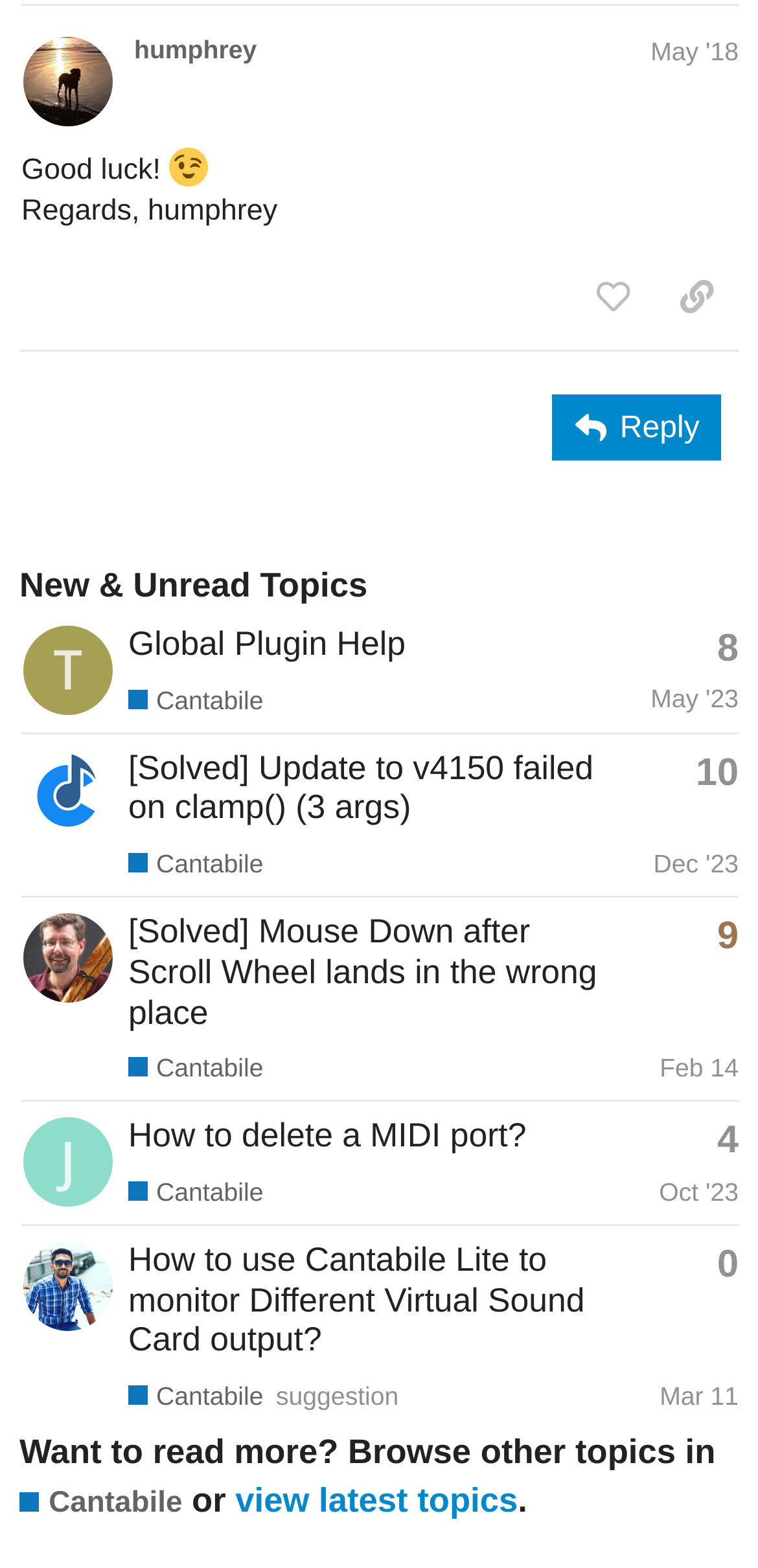Please specify the bounding box coordinates of the region to click in order to perform the following instruction: "Reply to the post".

[0.729, 0.252, 0.952, 0.294]